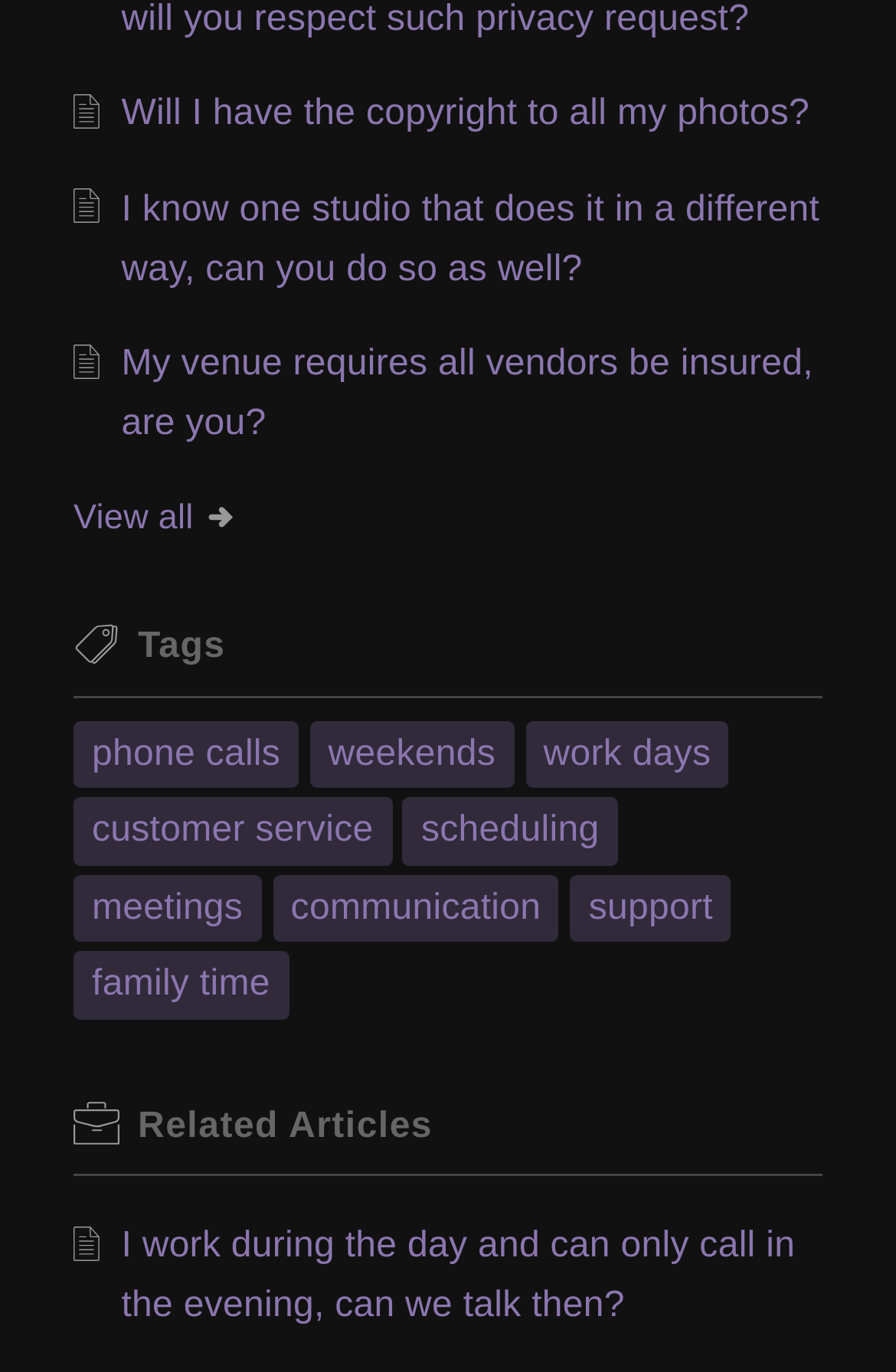Please specify the bounding box coordinates of the element that should be clicked to execute the given instruction: 'View Legal Notice'. Ensure the coordinates are four float numbers between 0 and 1, expressed as [left, top, right, bottom].

None